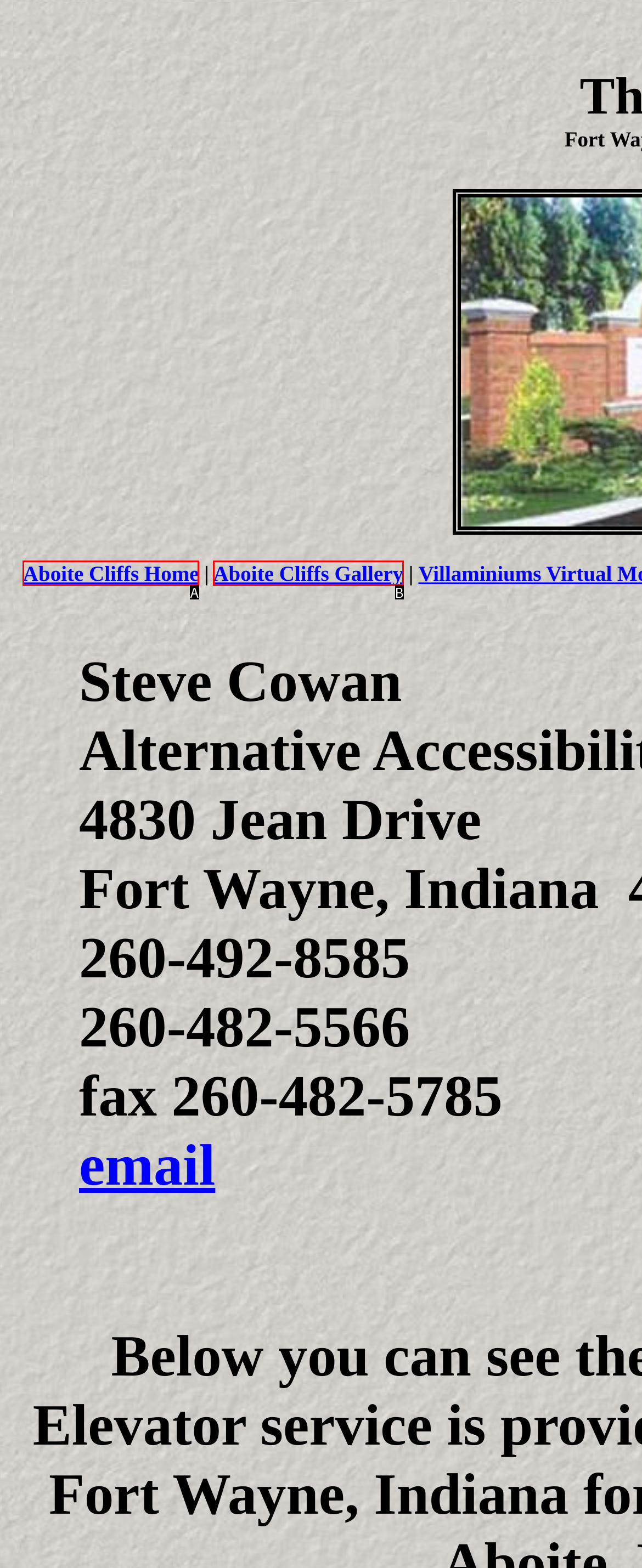Choose the HTML element that aligns with the description: Aboite Cliffs Gallery. Indicate your choice by stating the letter.

B